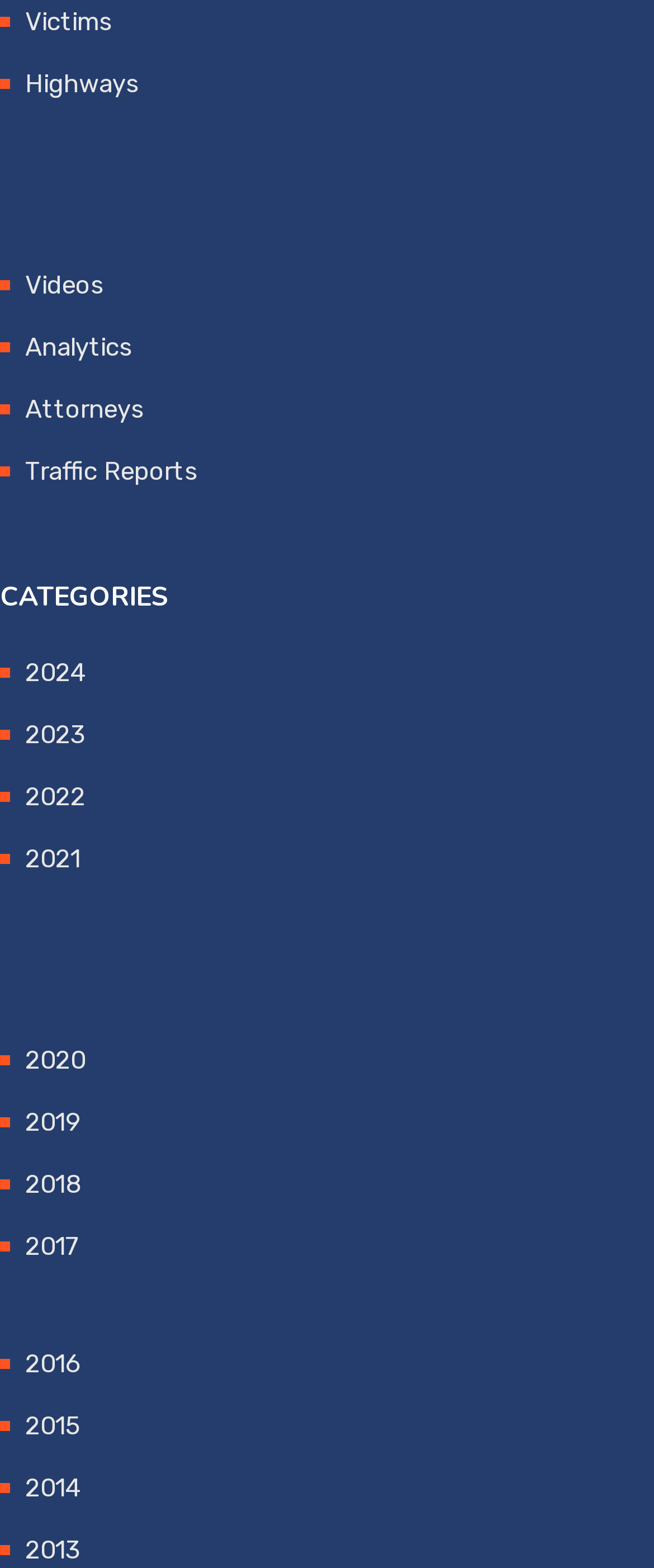Highlight the bounding box of the UI element that corresponds to this description: "Highways".

[0.038, 0.044, 0.213, 0.063]